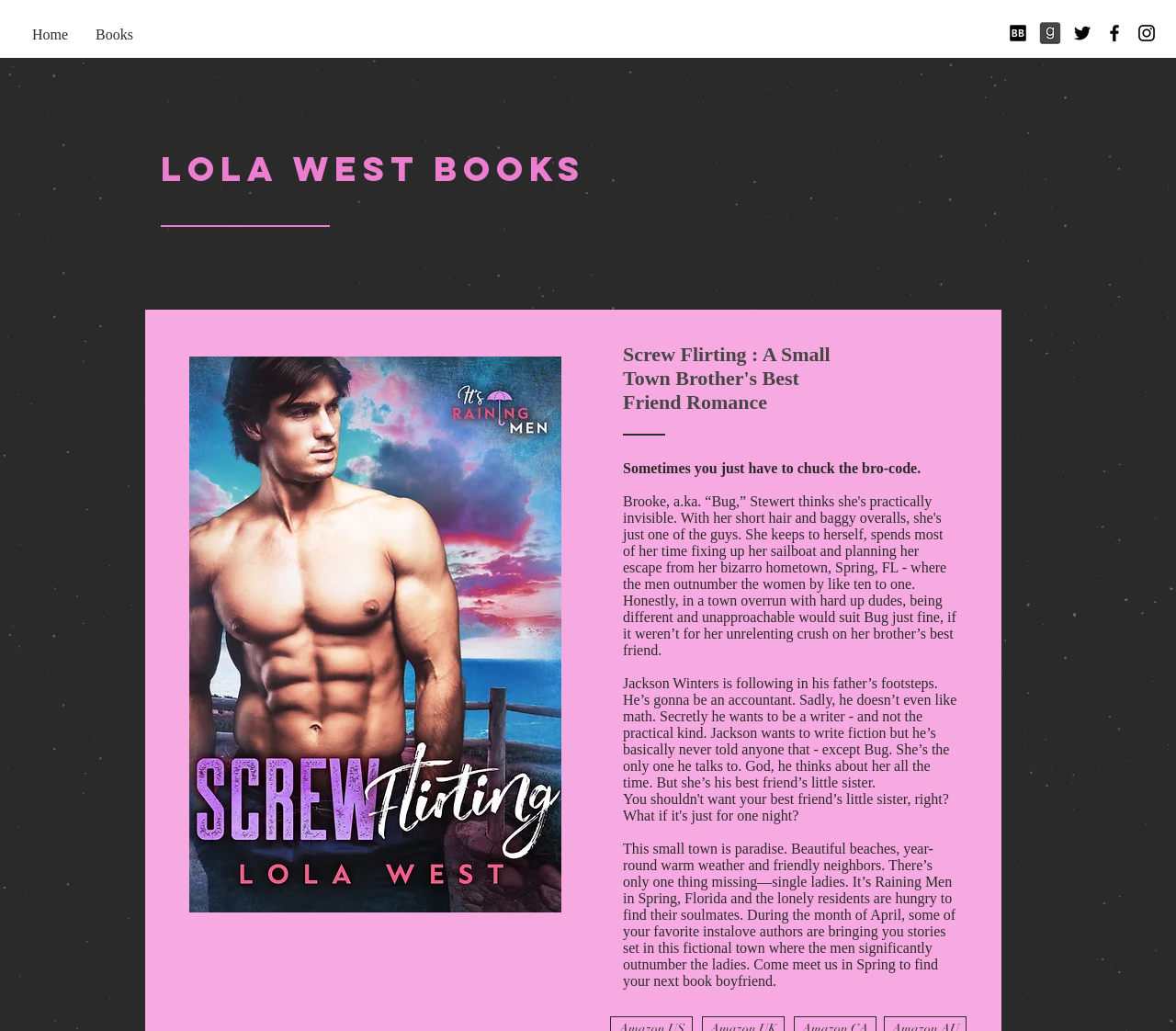What is the name of the author?
Look at the image and provide a short answer using one word or a phrase.

Lola West